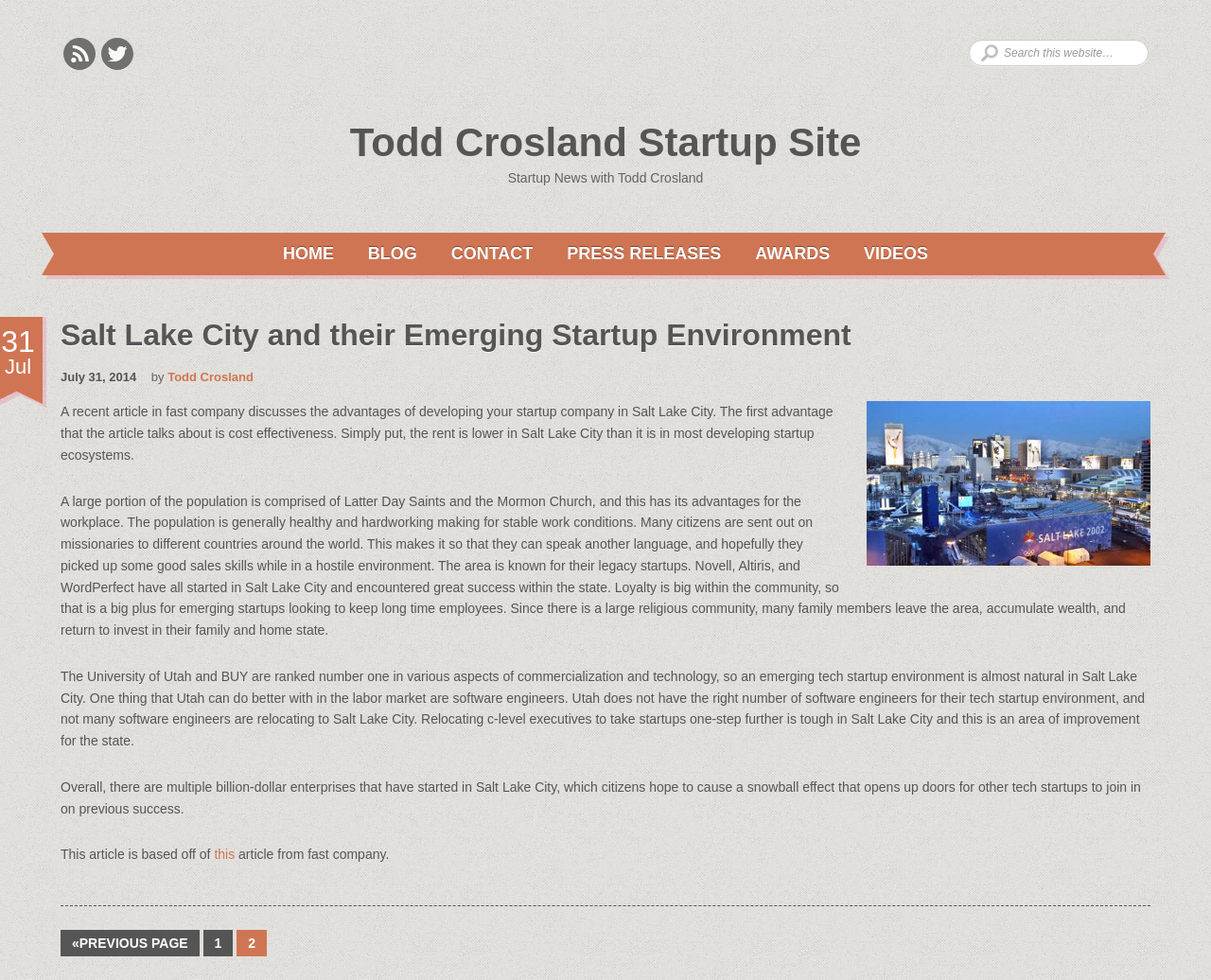Pinpoint the bounding box coordinates for the area that should be clicked to perform the following instruction: "Go to the next page".

[0.196, 0.949, 0.22, 0.976]